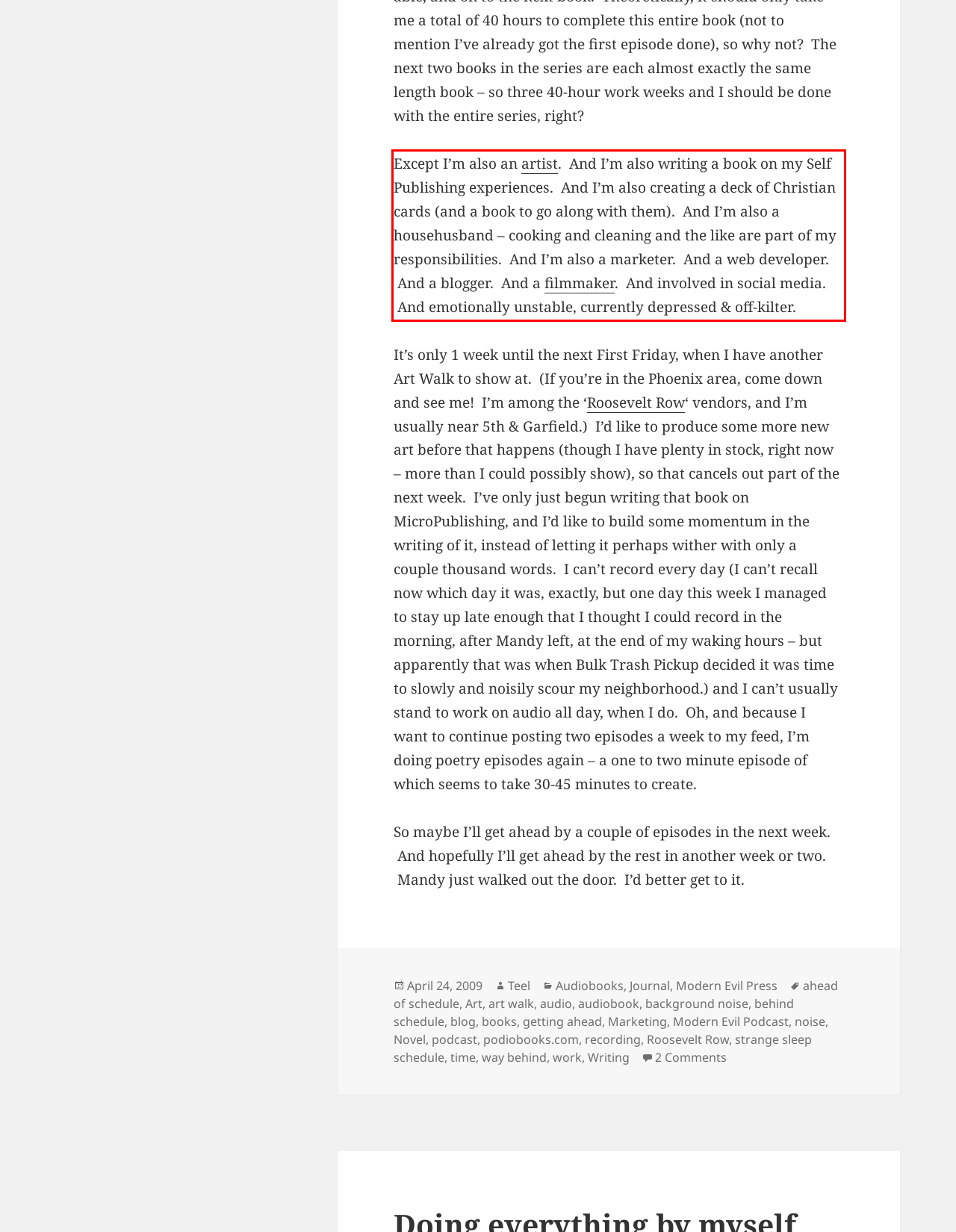In the screenshot of the webpage, find the red bounding box and perform OCR to obtain the text content restricted within this red bounding box.

Except I’m also an artist. And I’m also writing a book on my Self Publishing experiences. And I’m also creating a deck of Christian cards (and a book to go along with them). And I’m also a househusband – cooking and cleaning and the like are part of my responsibilities. And I’m also a marketer. And a web developer. And a blogger. And a filmmaker. And involved in social media. And emotionally unstable, currently depressed & off-kilter.